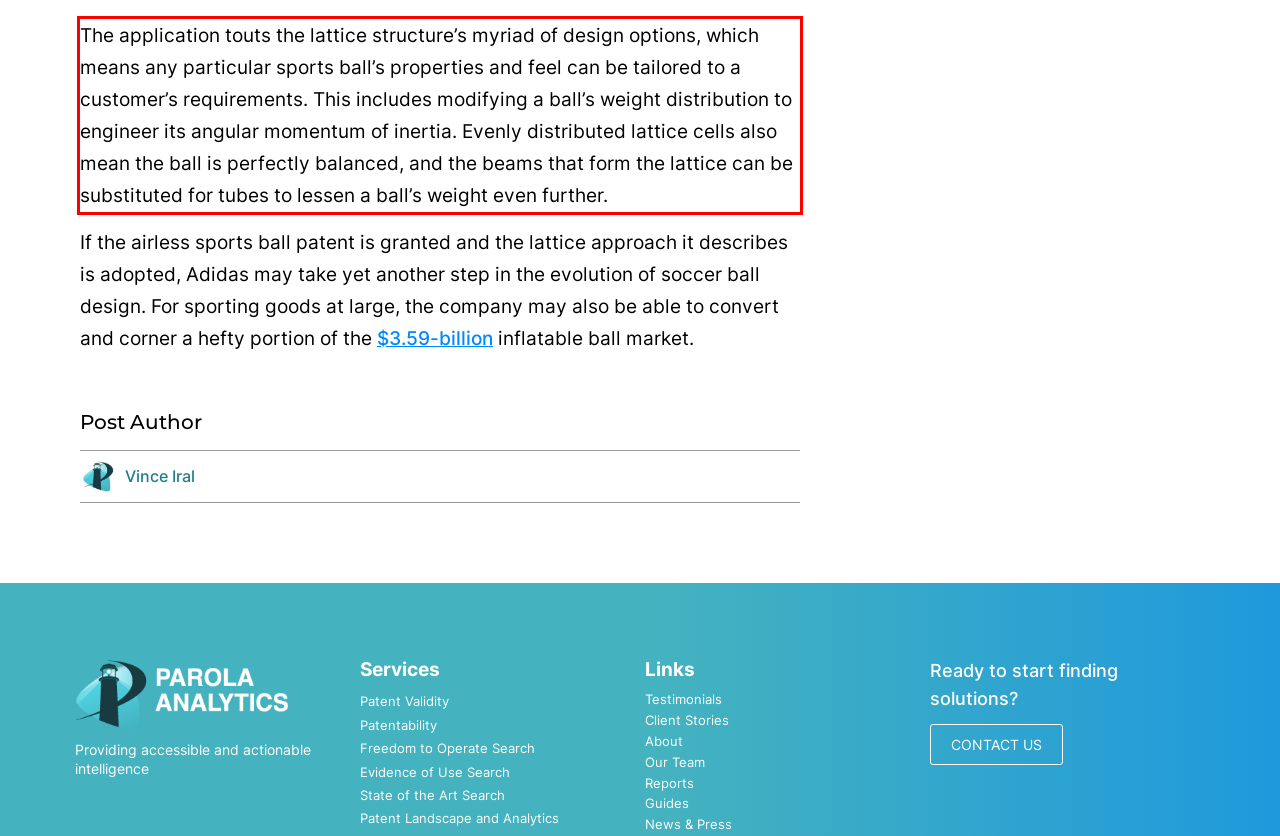Given a screenshot of a webpage with a red bounding box, extract the text content from the UI element inside the red bounding box.

The application touts the lattice structure’s myriad of design options, which means any particular sports ball’s properties and feel can be tailored to a customer’s requirements. This includes modifying a ball’s weight distribution to engineer its angular momentum of inertia. Evenly distributed lattice cells also mean the ball is perfectly balanced, and the beams that form the lattice can be substituted for tubes to lessen a ball’s weight even further.